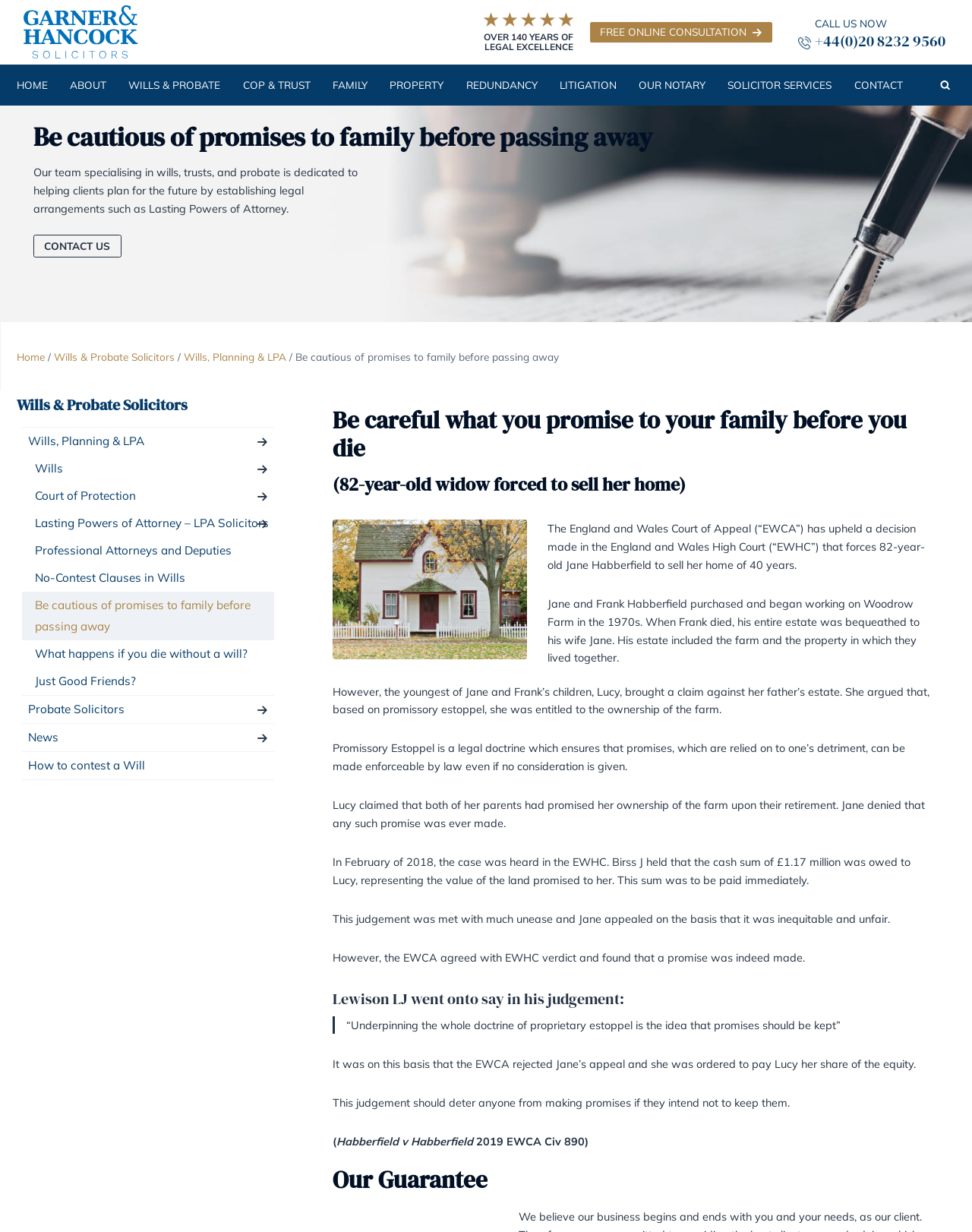Please predict the bounding box coordinates (top-left x, top-left y, bottom-right x, bottom-right y) for the UI element in the screenshot that fits the description: COP & Trust

[0.294, 0.062, 0.376, 0.101]